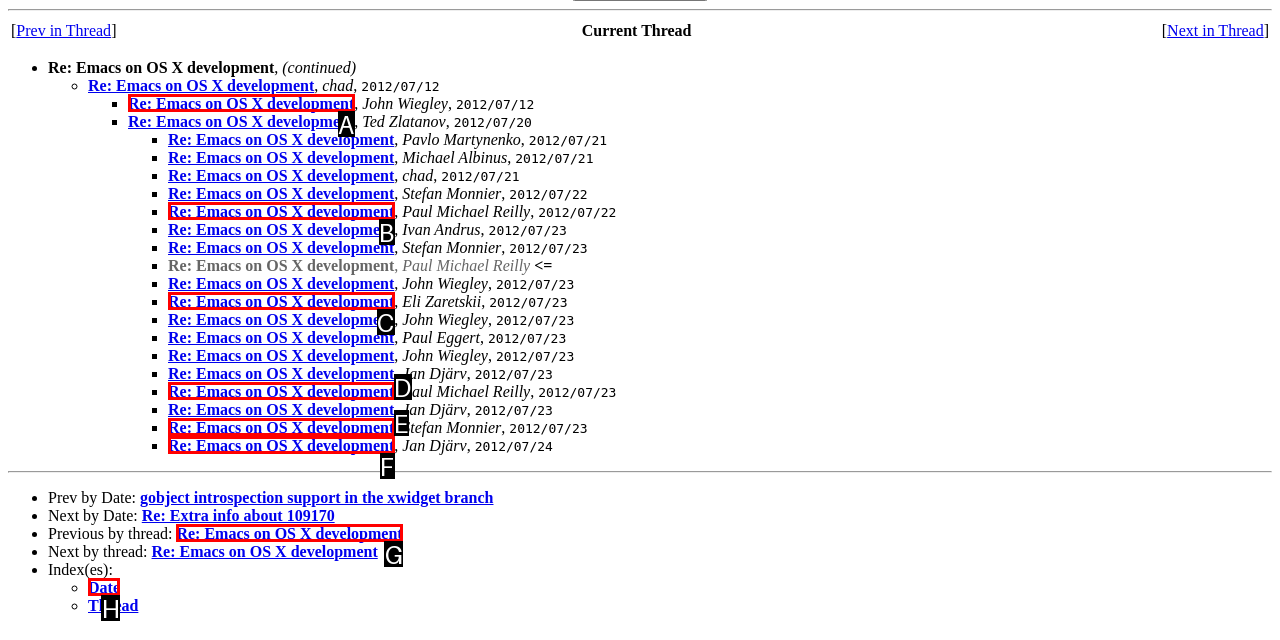Select the letter that corresponds to this element description: Date
Answer with the letter of the correct option directly.

H